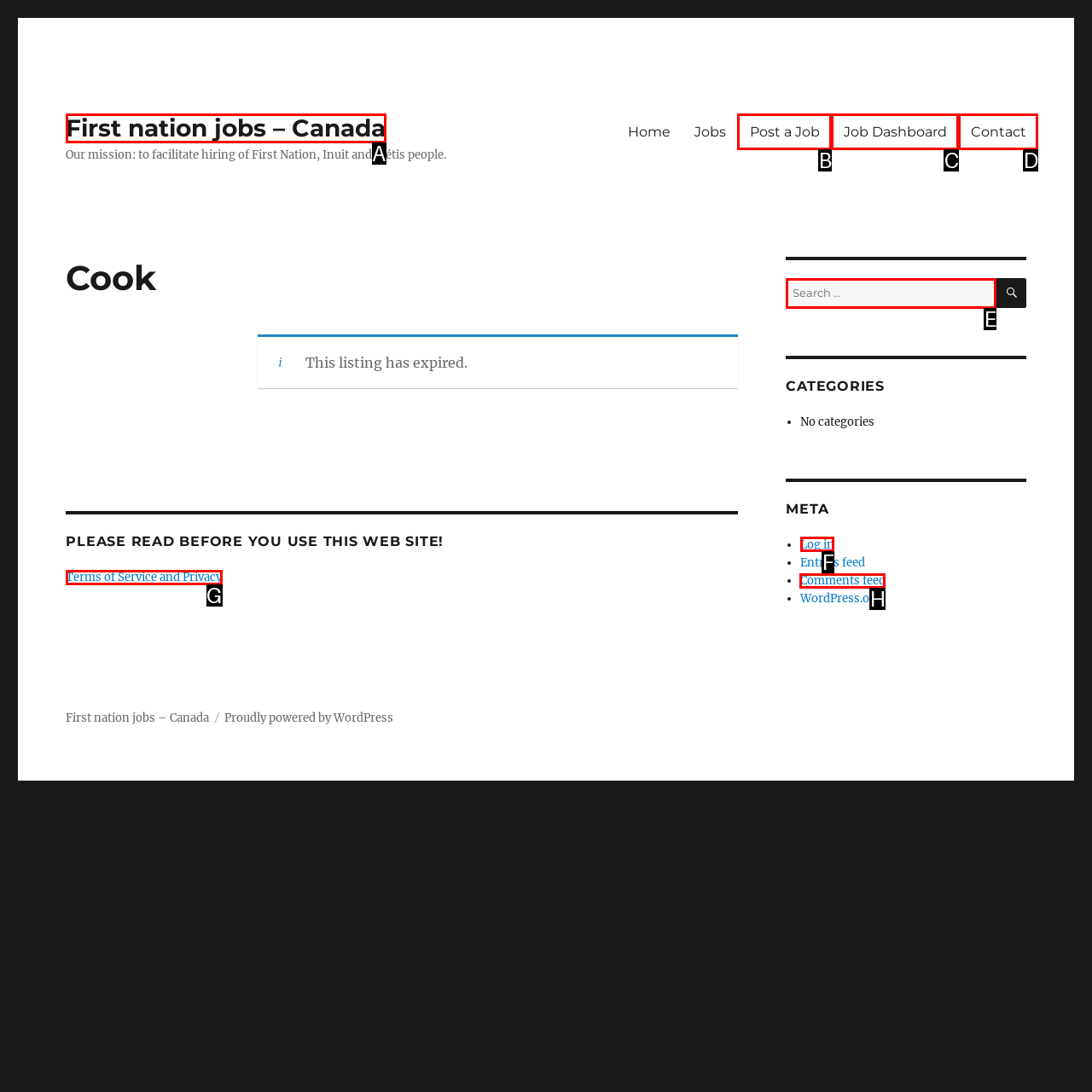Select the option I need to click to accomplish this task: Log in
Provide the letter of the selected choice from the given options.

F